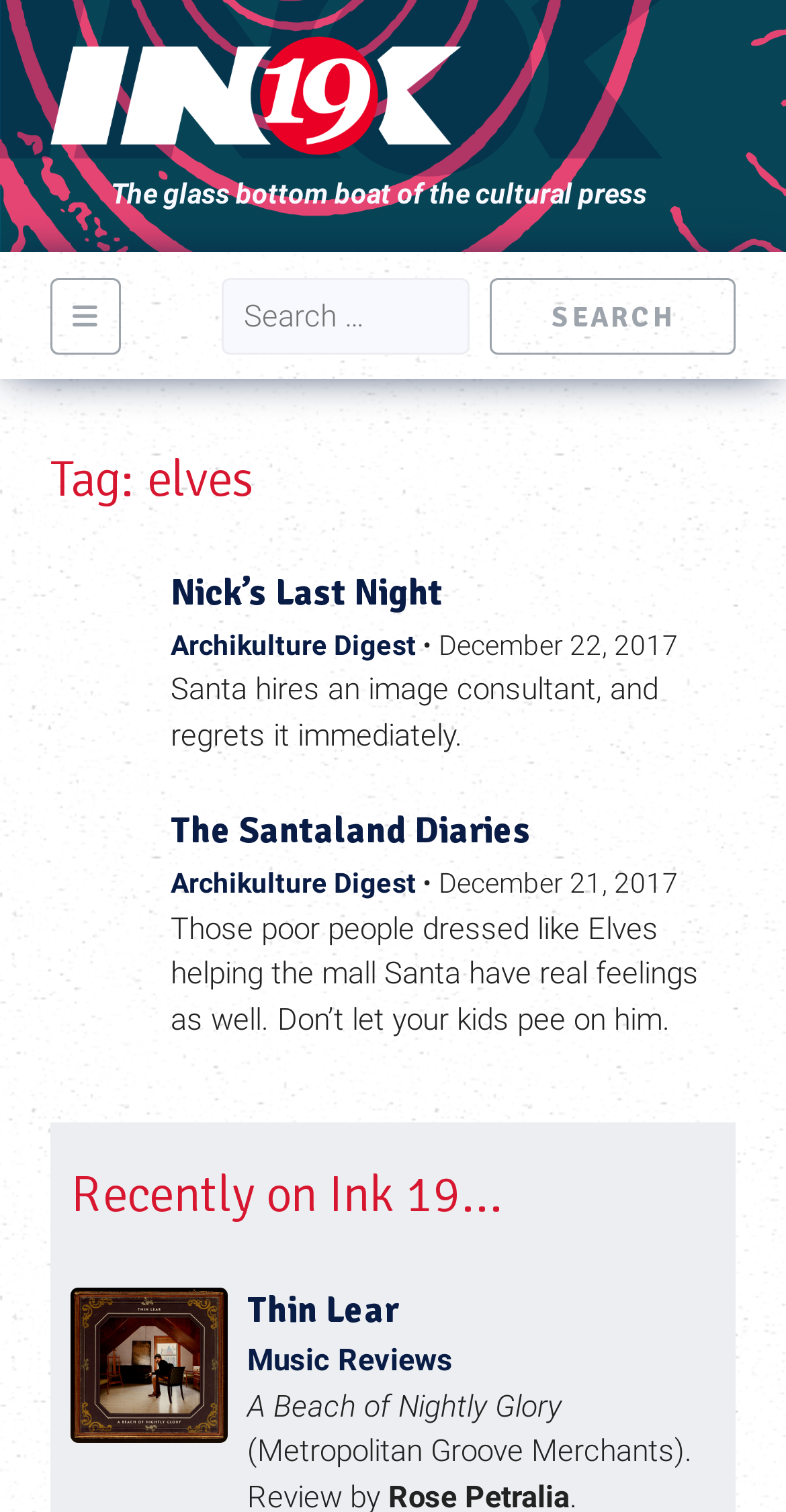Provide your answer in a single word or phrase: 
What is the search button text?

SEARCH